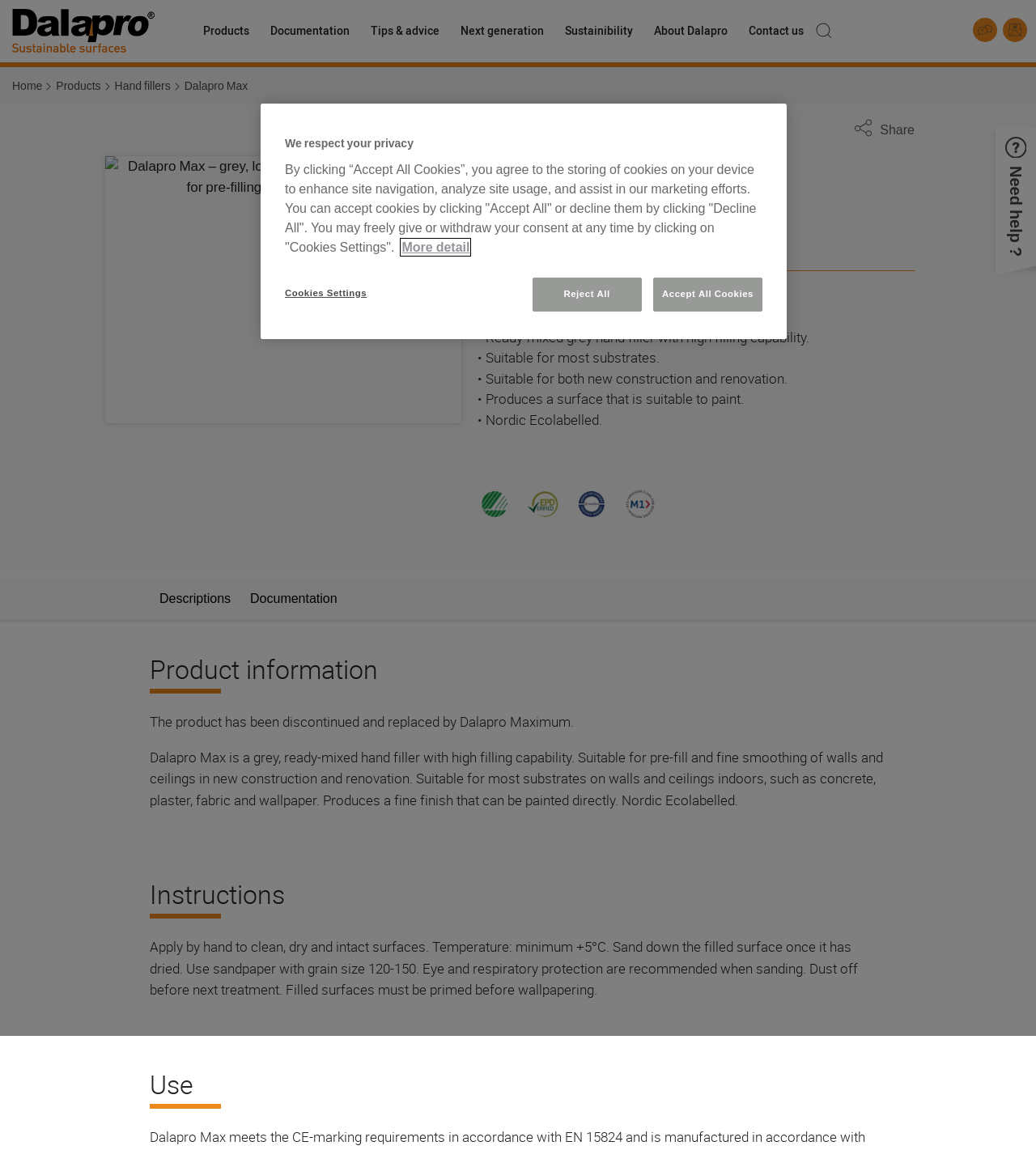Highlight the bounding box of the UI element that corresponds to this description: "Tips & advice".

[0.348, 0.0, 0.434, 0.054]